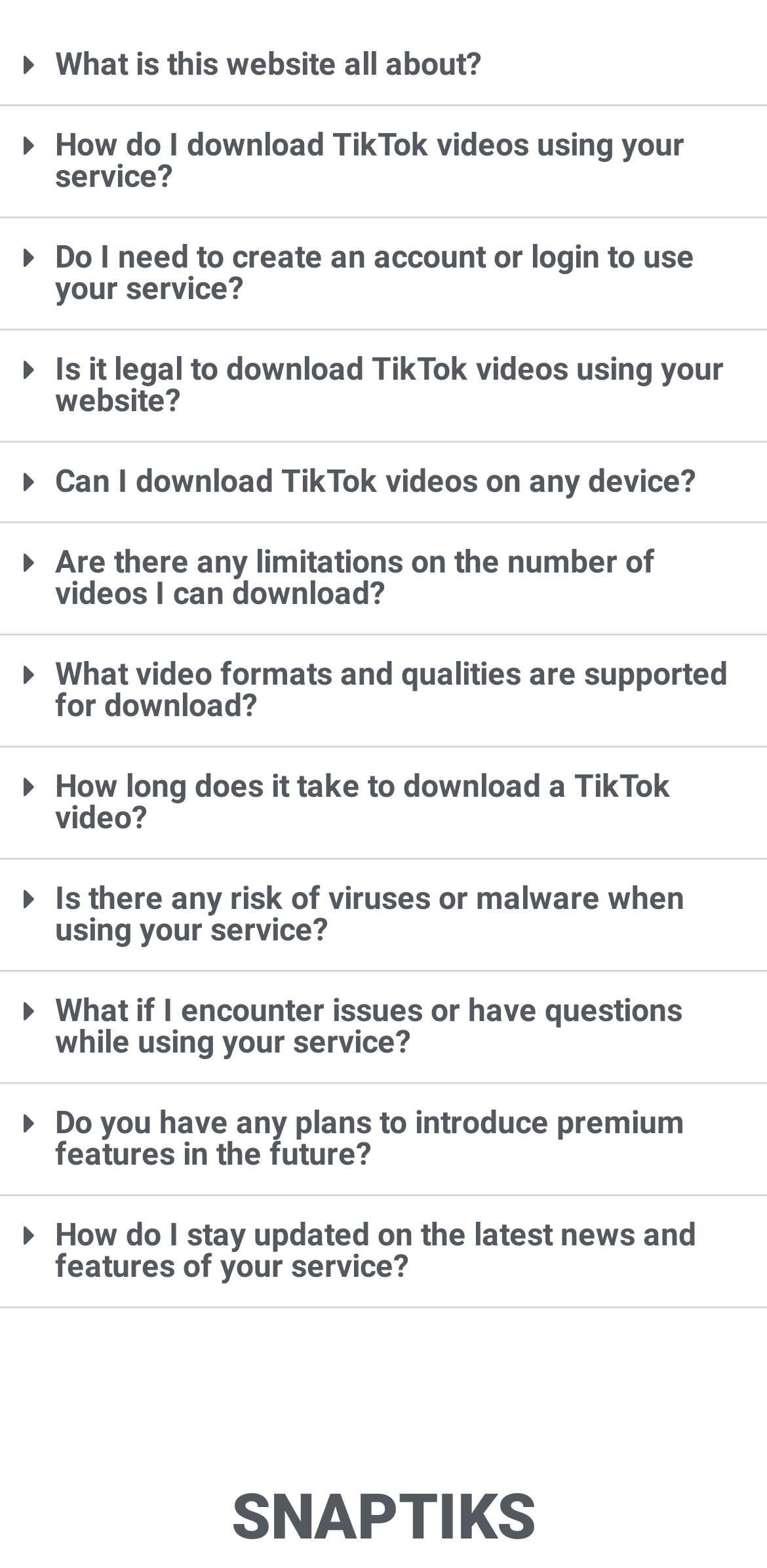Identify the bounding box coordinates of the region that needs to be clicked to carry out this instruction: "view MARCH 31, 2020 post". Provide these coordinates as four float numbers ranging from 0 to 1, i.e., [left, top, right, bottom].

None